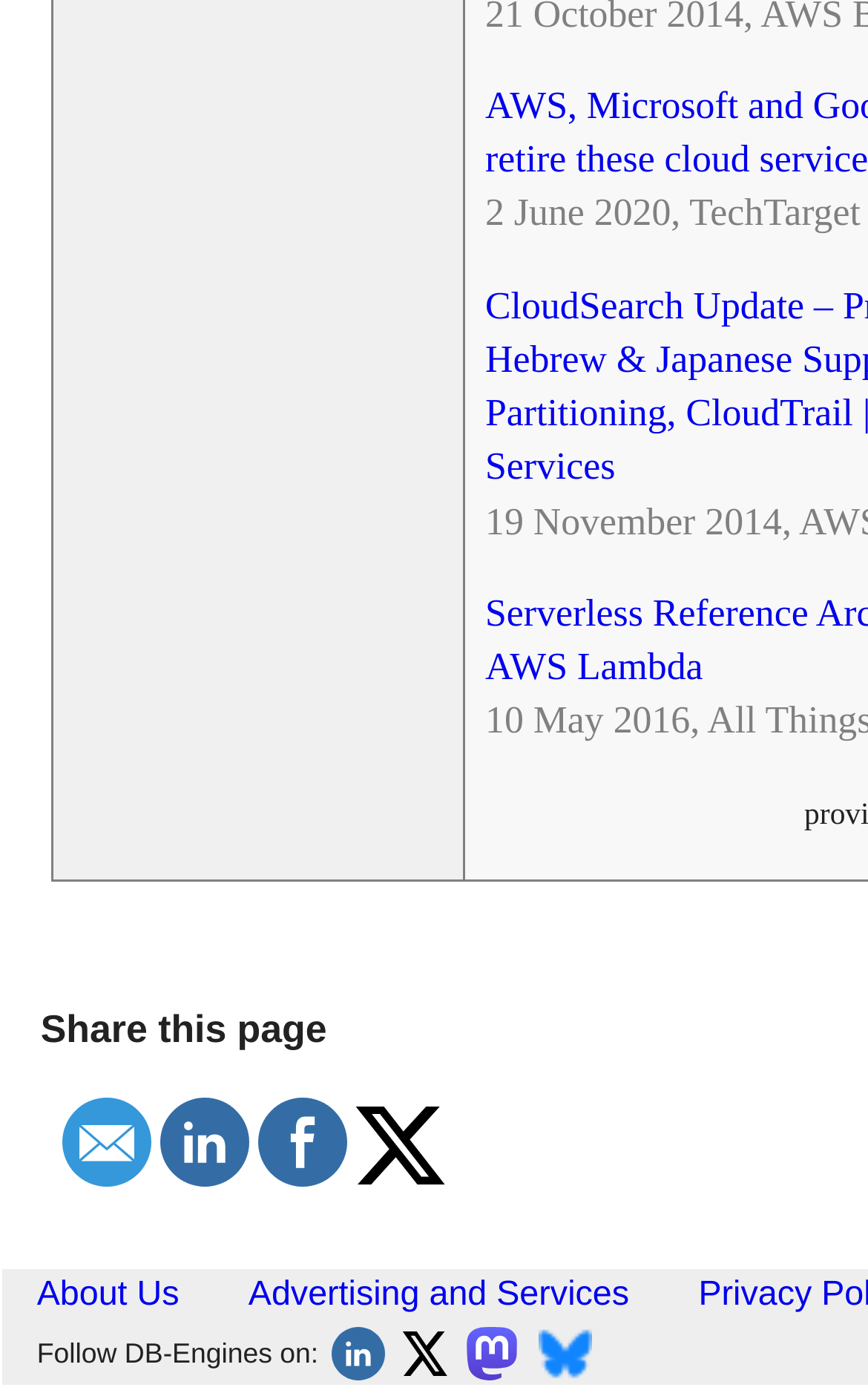Use a single word or phrase to answer the question: What type of content is likely to be found on this webpage?

Tech-related